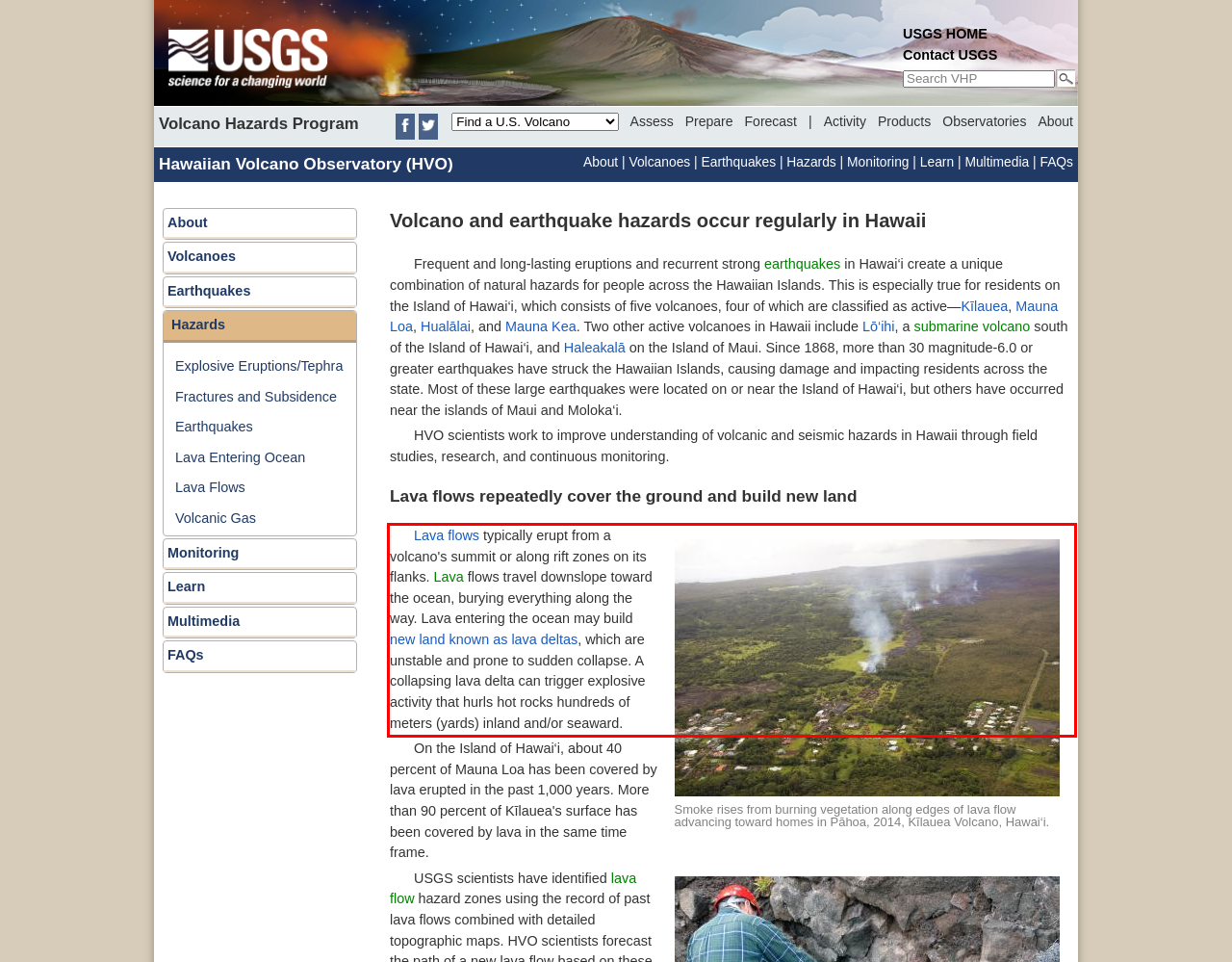Please perform OCR on the text content within the red bounding box that is highlighted in the provided webpage screenshot.

Lava flows typically erupt from a volcano's summit or along rift zones on its flanks. Lava flows travel downslope toward the ocean, burying everything along the way. Lava entering the ocean may build new land known as lava deltas, which are unstable and prone to sudden collapse. A collapsing lava delta can trigger explosive activity that hurls hot rocks hundreds of meters (yards) inland and/or seaward.